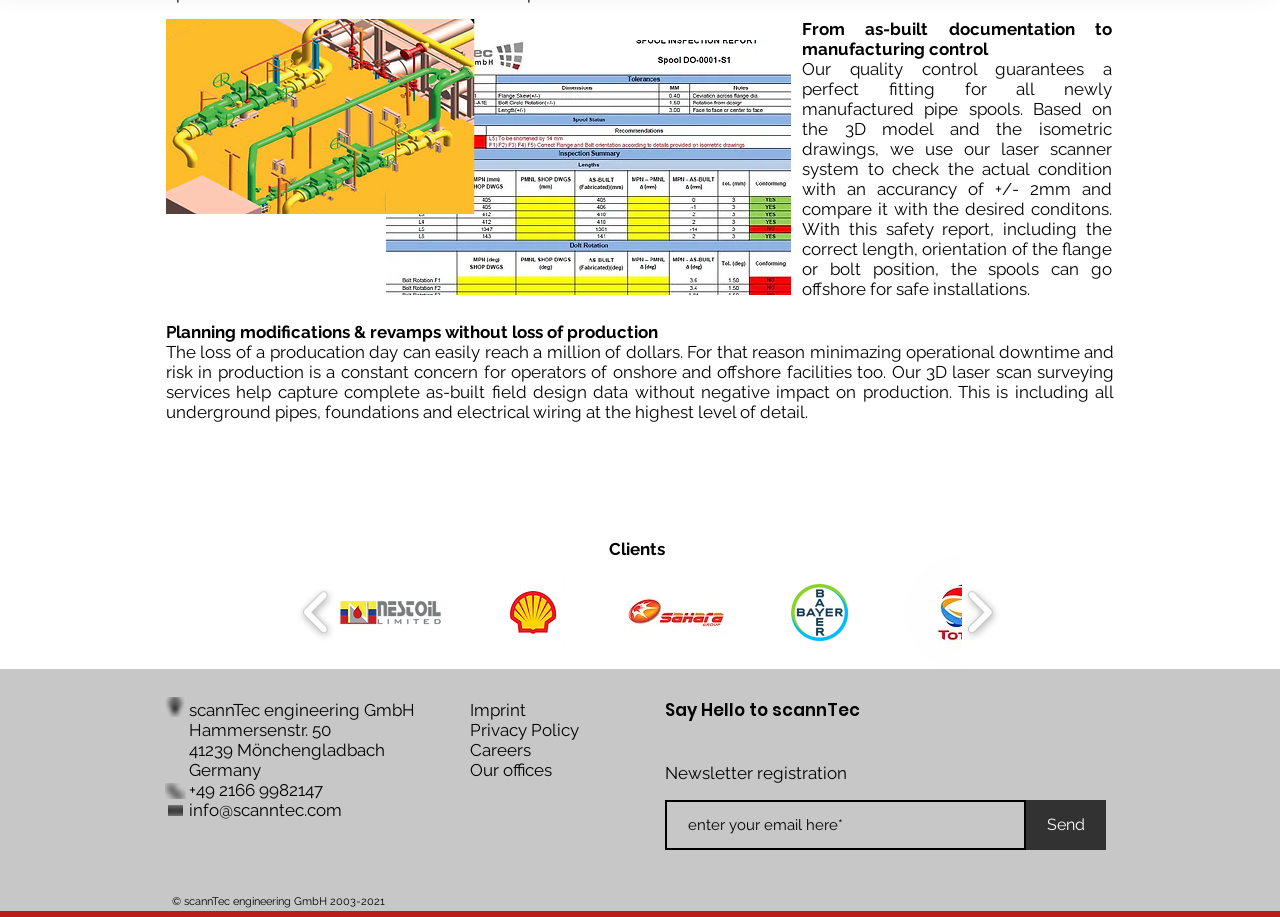Find the bounding box coordinates for the HTML element described as: "Our offices". The coordinates should consist of four float values between 0 and 1, i.e., [left, top, right, bottom].

[0.367, 0.829, 0.431, 0.85]